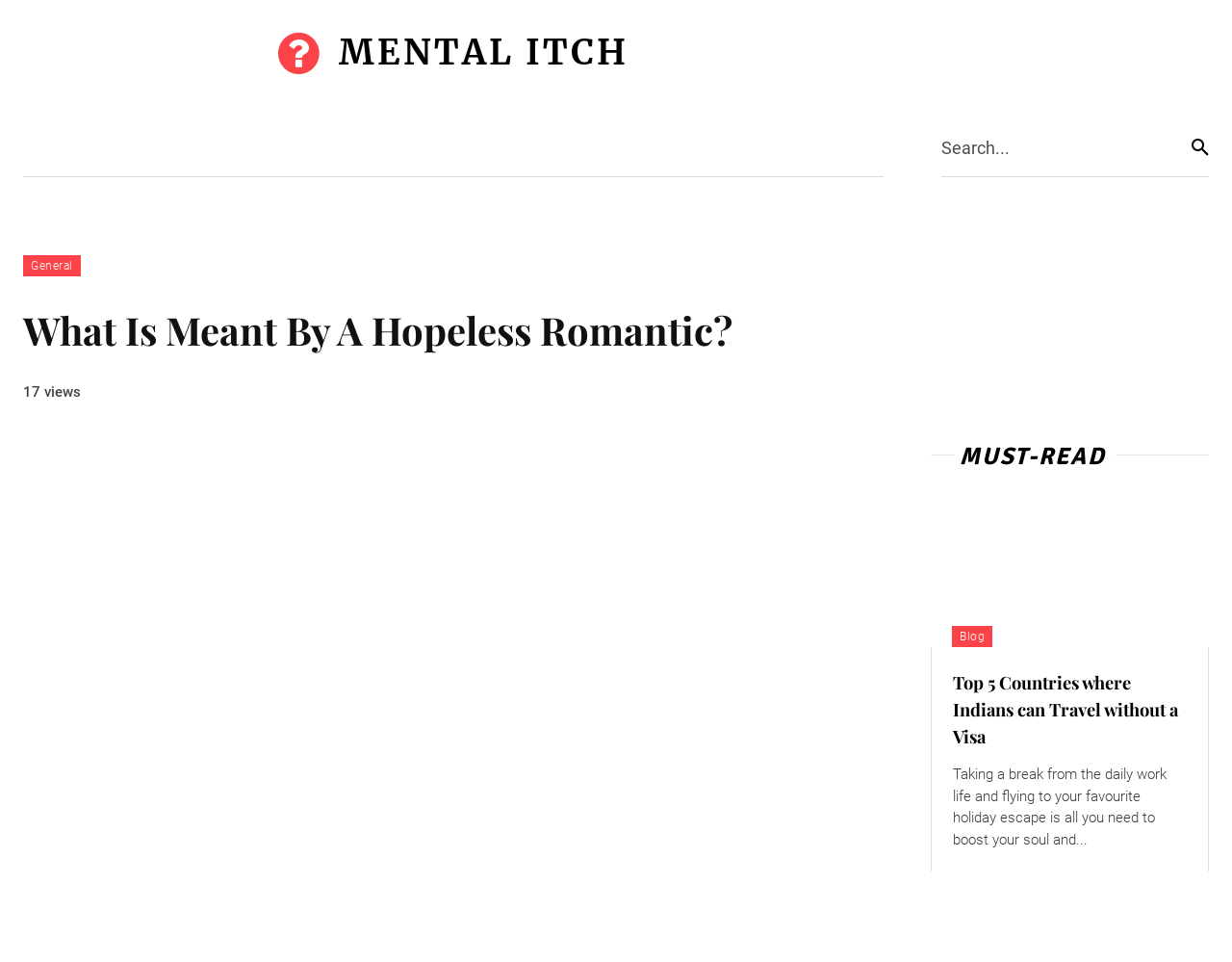Pinpoint the bounding box coordinates of the clickable element to carry out the following instruction: "Explore the 'Top 5 Countries where Indians can Travel without a Visa' blog post."

[0.774, 0.695, 0.933, 0.778]